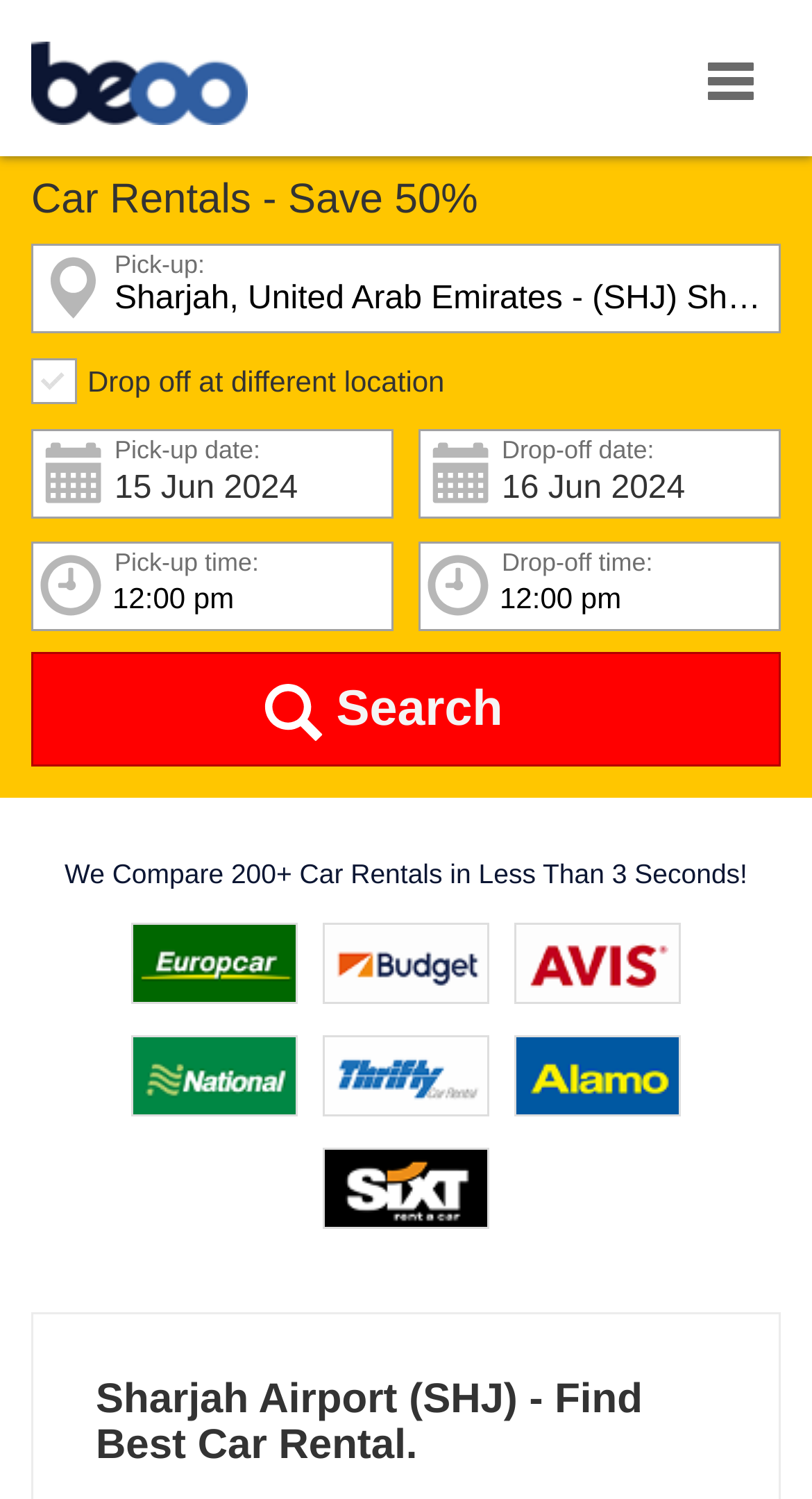Calculate the bounding box coordinates of the UI element given the description: "alt="Beoo.com"".

[0.038, 0.028, 0.305, 0.088]